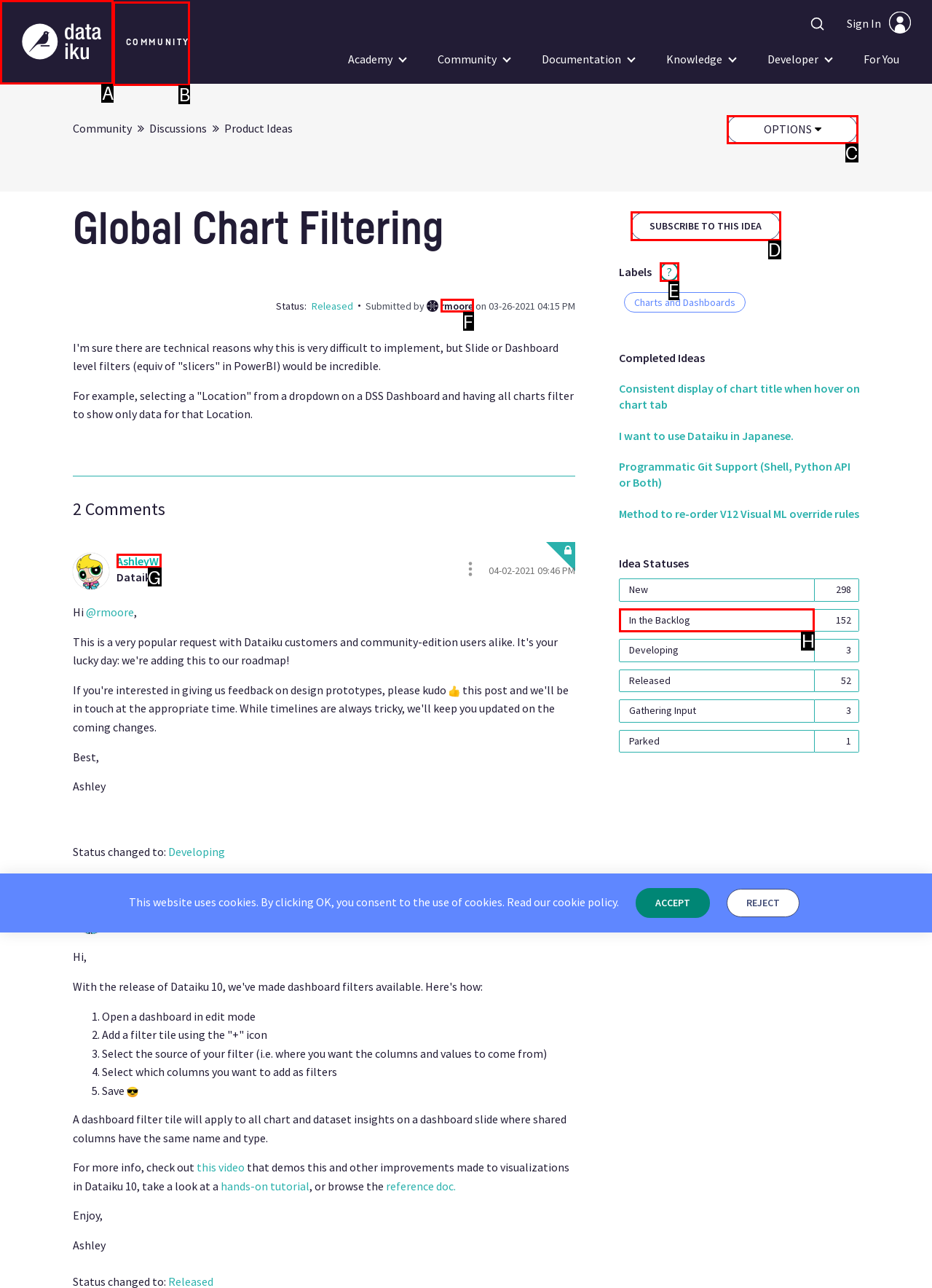Choose the letter of the element that should be clicked to complete the task: View Profile of AshleyW
Answer with the letter from the possible choices.

G